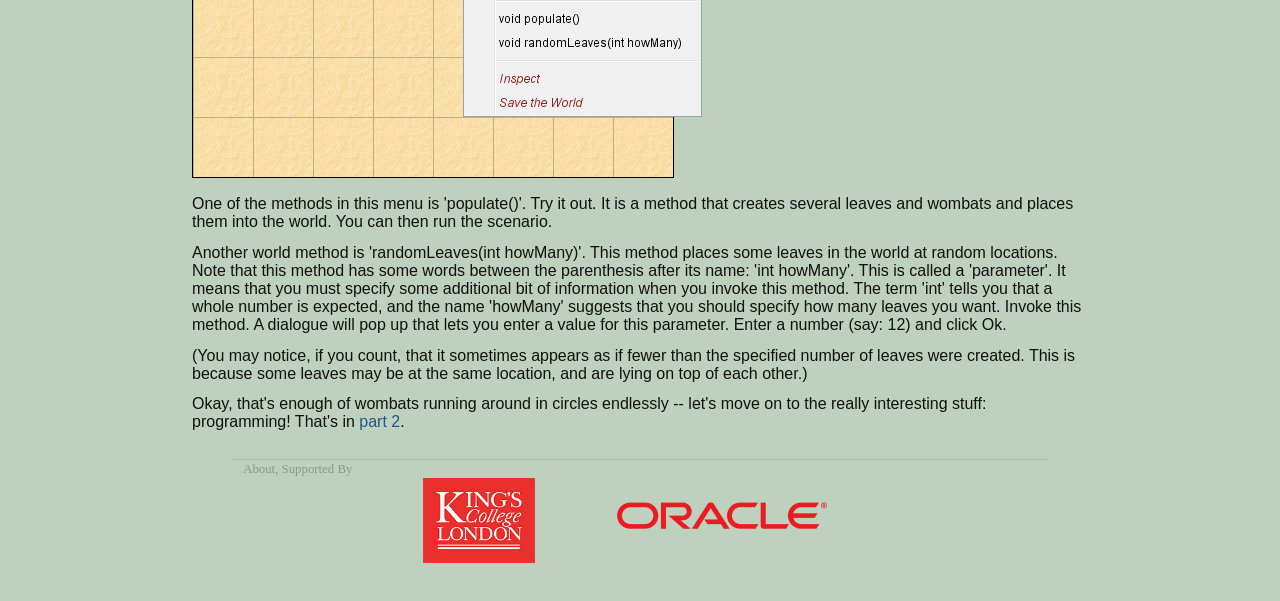What is the topic discussed in the text?
Please respond to the question with a detailed and informative answer.

The topic discussed in the text is about the creation of leaves, as mentioned in the static text element 'You may notice, if you count, that it sometimes appears as if fewer than the specified number of leaves were created.'